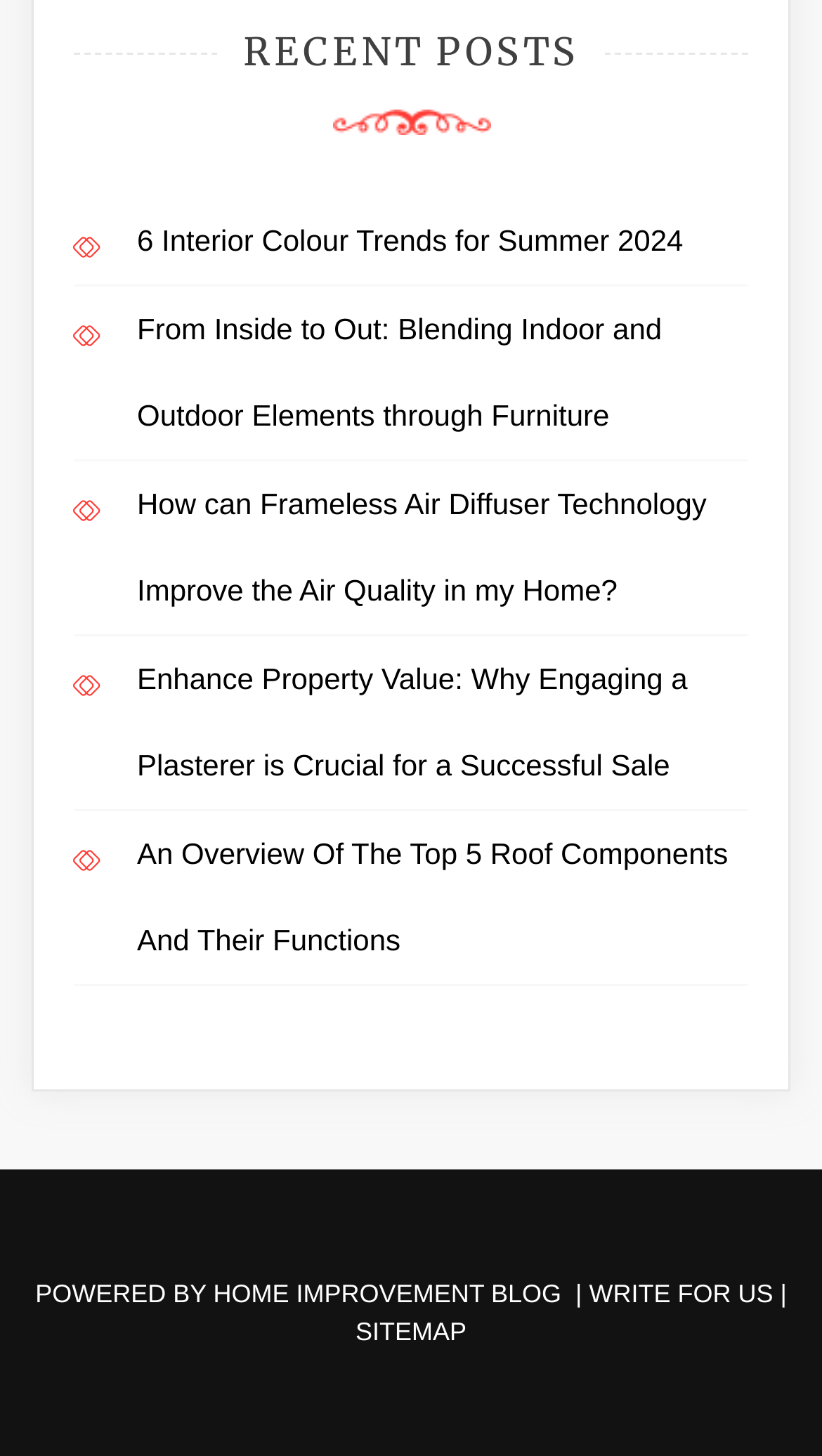How many links are there under the 'RECENT POSTS' heading?
Please answer using one word or phrase, based on the screenshot.

5